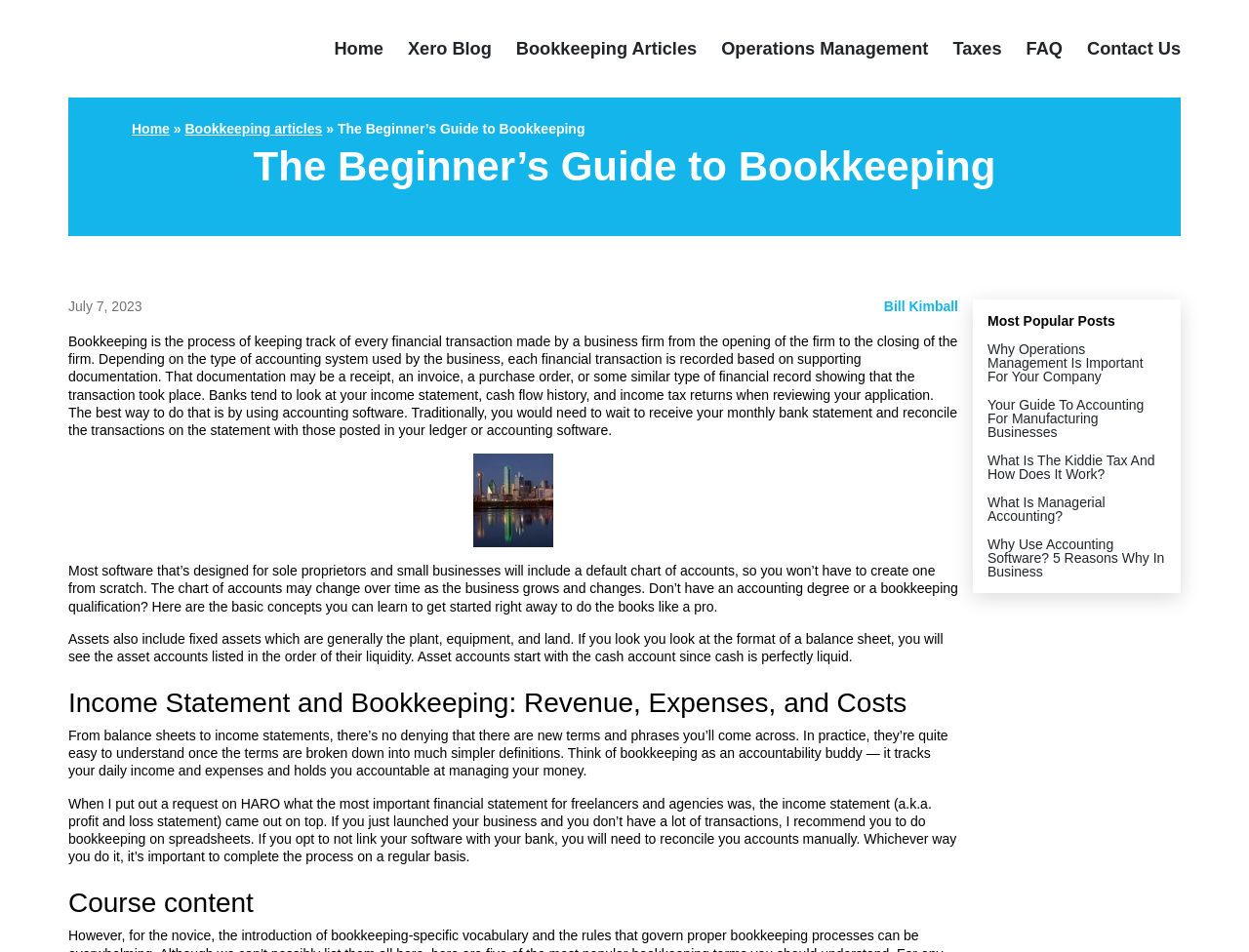Please find the bounding box coordinates of the element that needs to be clicked to perform the following instruction: "Click the 'Bookkeeping Articles' link". The bounding box coordinates should be four float numbers between 0 and 1, represented as [left, top, right, bottom].

[0.413, 0.041, 0.558, 0.061]